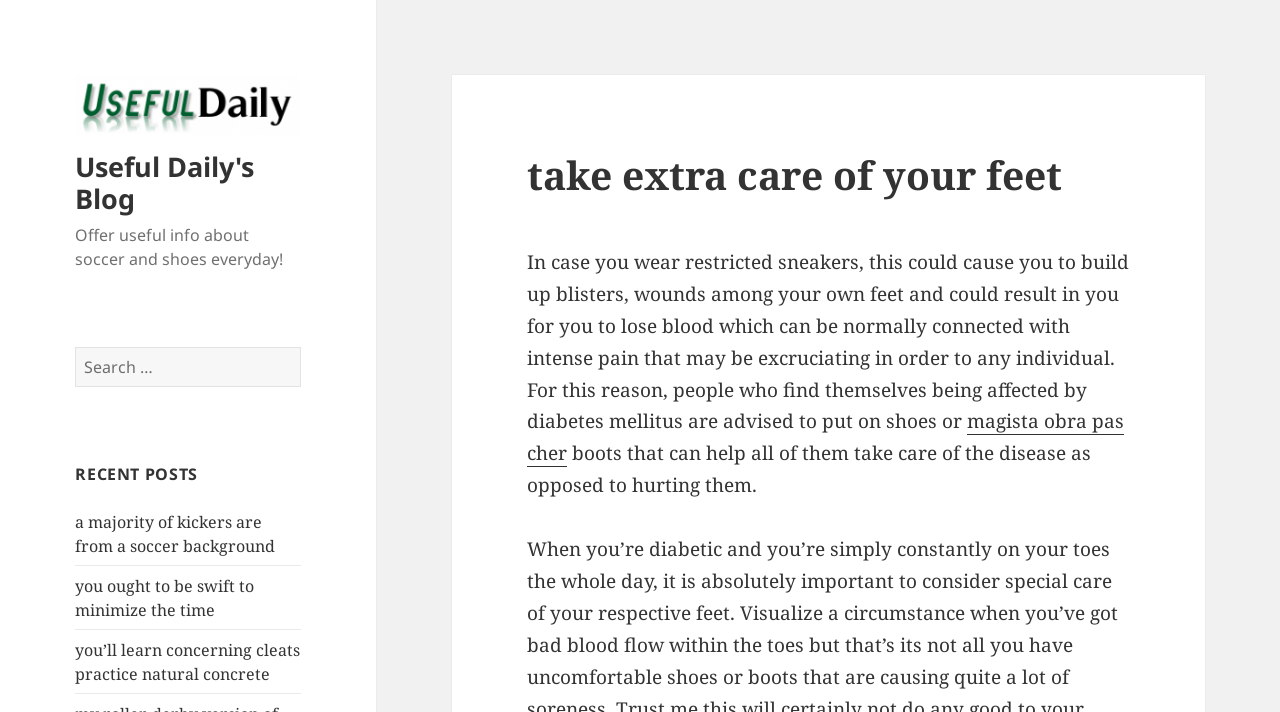Identify the bounding box coordinates for the UI element described as follows: "magista obra pas cher". Ensure the coordinates are four float numbers between 0 and 1, formatted as [left, top, right, bottom].

[0.412, 0.574, 0.878, 0.657]